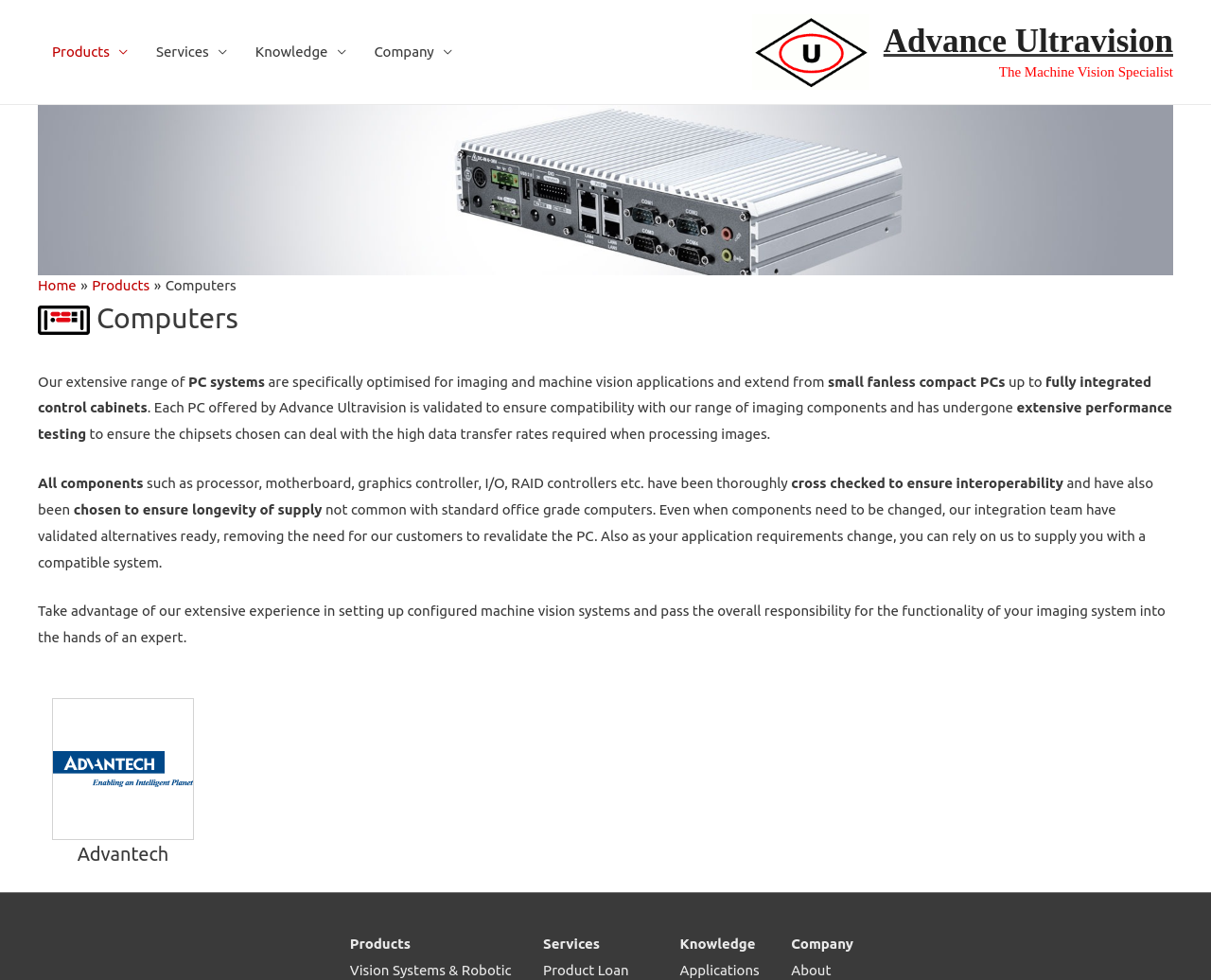Provide the bounding box coordinates for the area that should be clicked to complete the instruction: "Read the latest blog post".

None